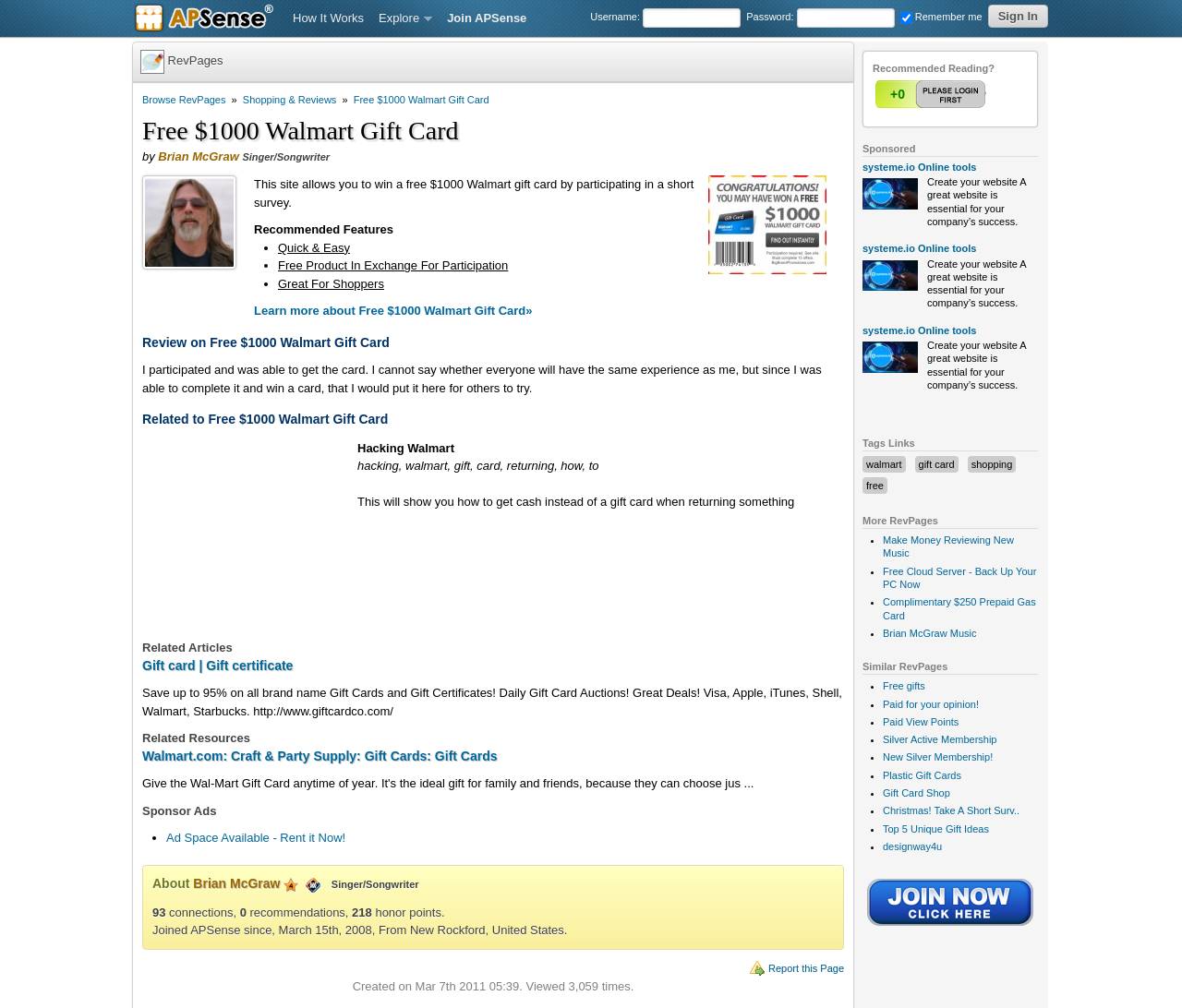Identify the bounding box coordinates of the area that should be clicked in order to complete the given instruction: "Learn more about Free $1000 Walmart Gift Card". The bounding box coordinates should be four float numbers between 0 and 1, i.e., [left, top, right, bottom].

[0.215, 0.302, 0.45, 0.315]